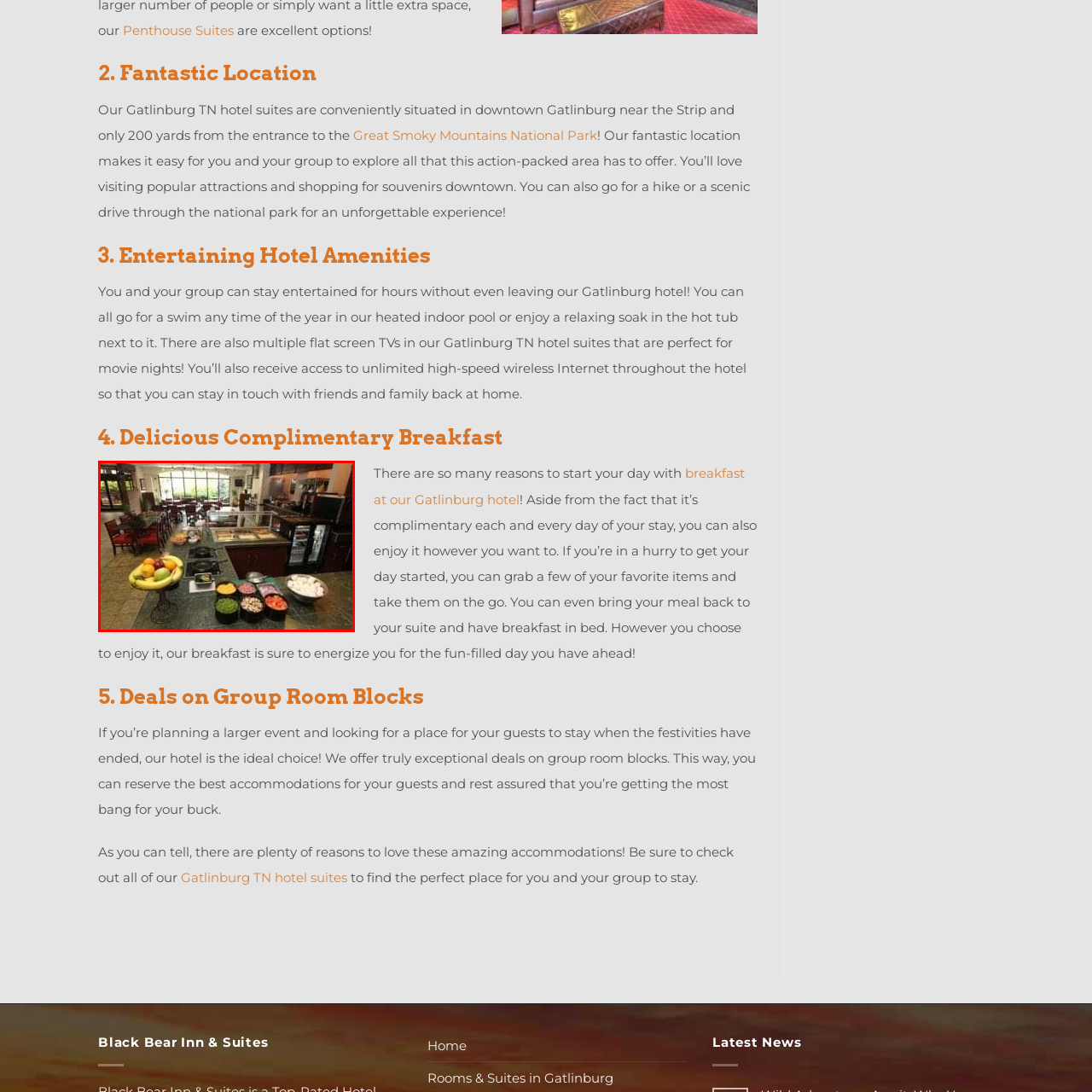What is the atmosphere of the dining room?
Inspect the image enclosed in the red bounding box and provide a thorough answer based on the information you see.

The question asks about the atmosphere of the dining room. According to the caption, 'a spacious and inviting dining room can be seen, filled with wooden tables and chairs, creating a warm atmosphere'. Hence, the answer is warm.